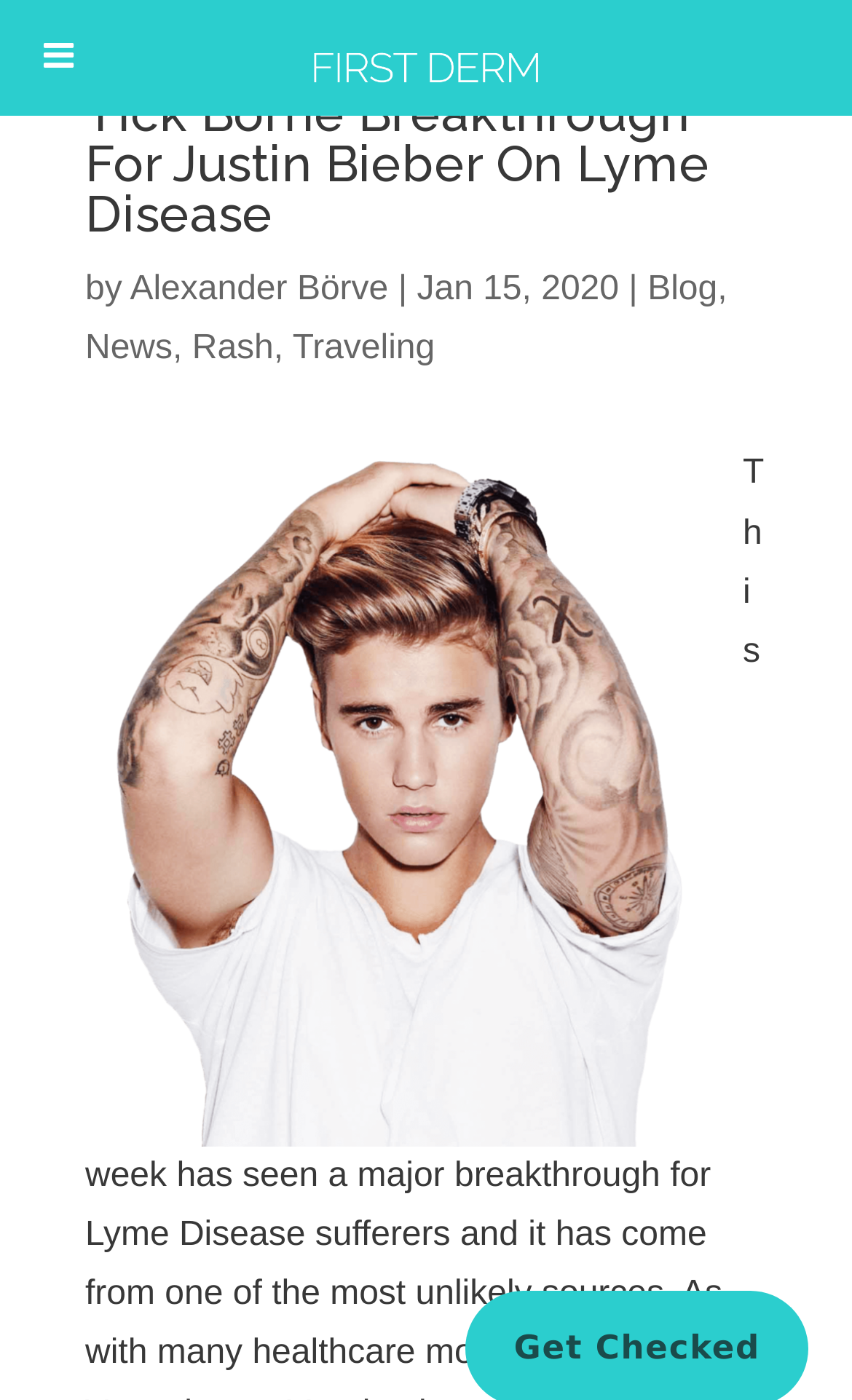What is the name of the author of this article?
Please look at the screenshot and answer using one word or phrase.

Alexander Börve